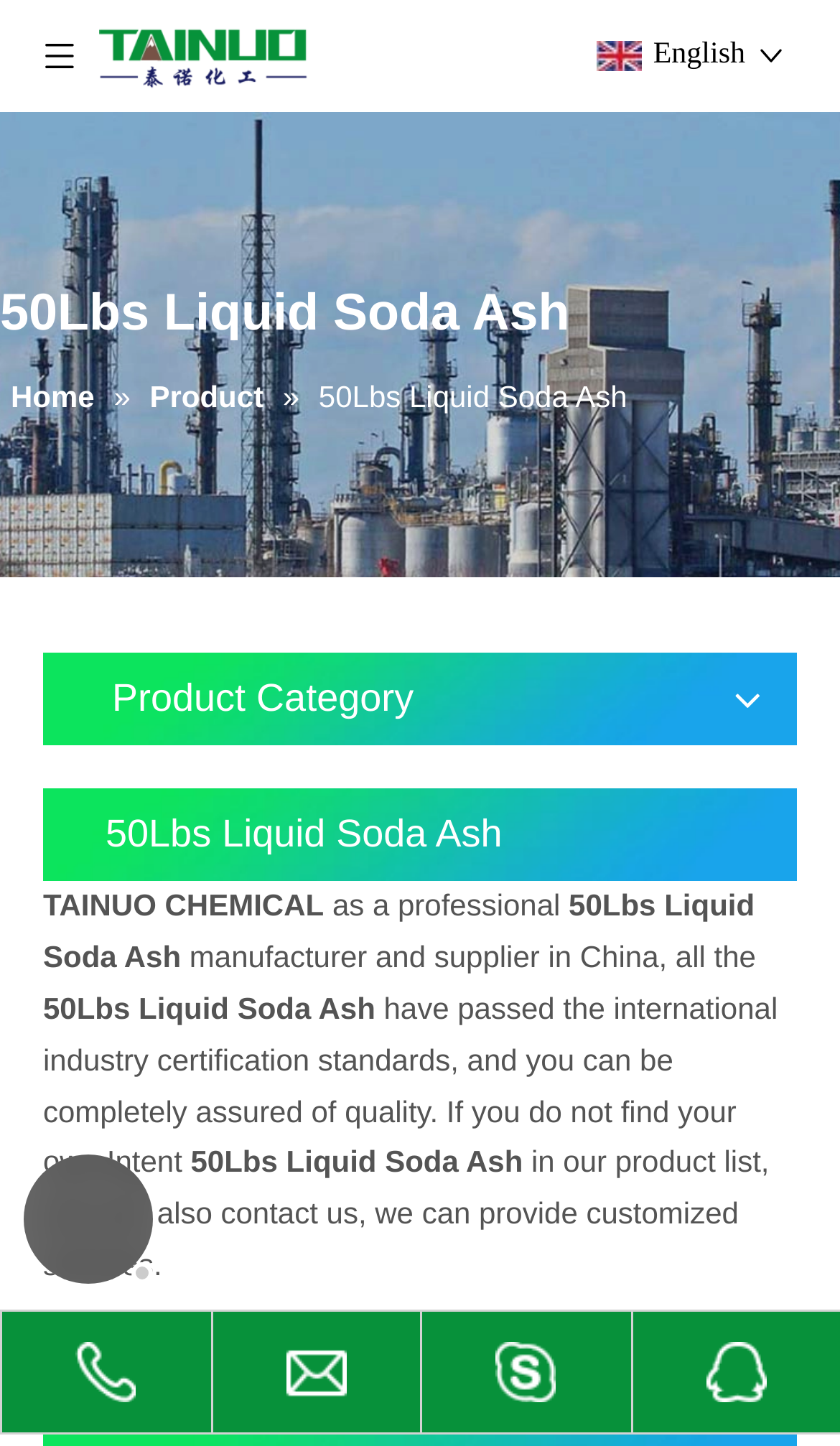Please identify the bounding box coordinates of the element that needs to be clicked to perform the following instruction: "View the product category".

[0.103, 0.451, 0.949, 0.516]